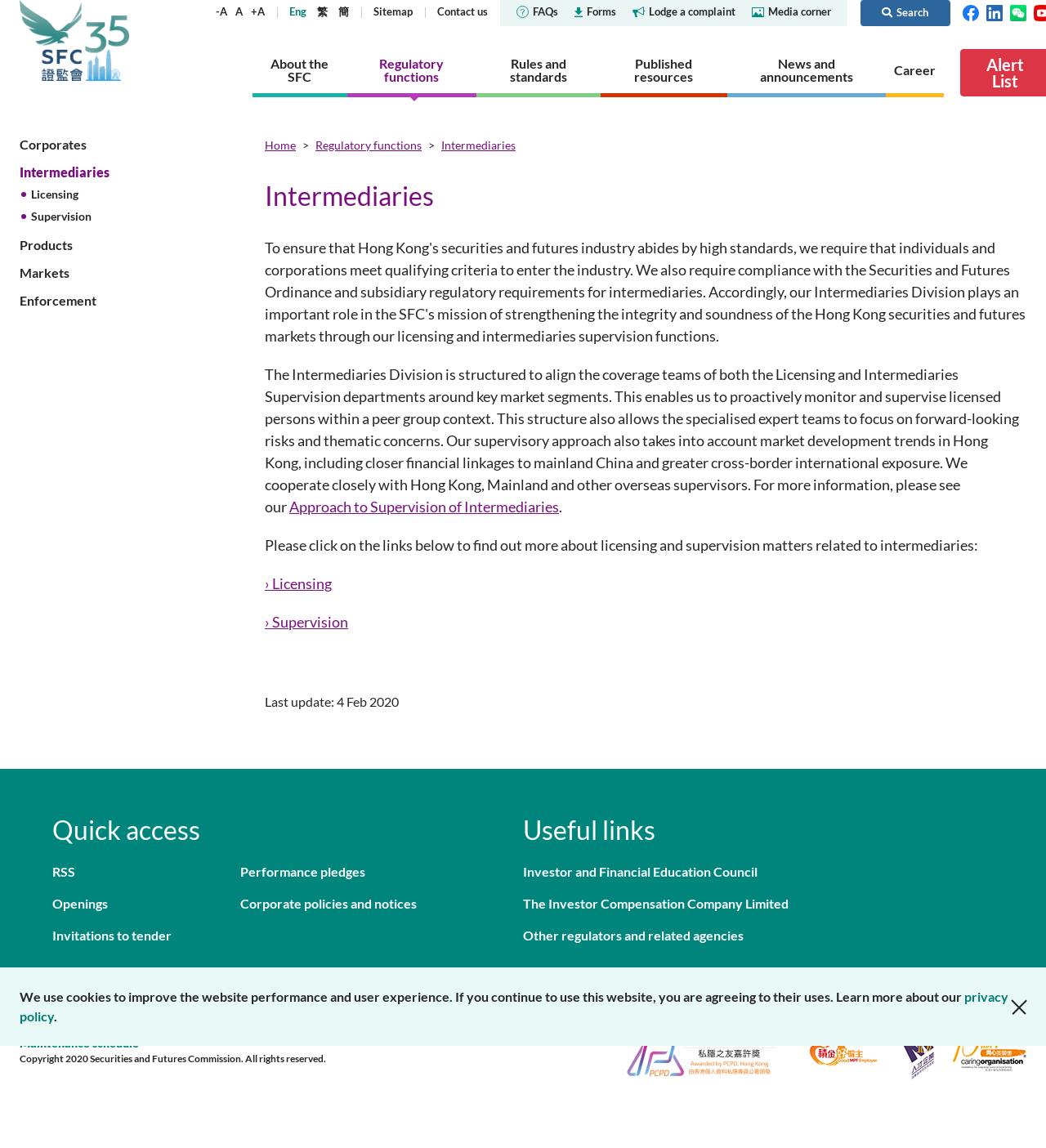Could you find the bounding box coordinates of the clickable area to complete this instruction: "View the Sitemap"?

[0.357, 0.004, 0.394, 0.016]